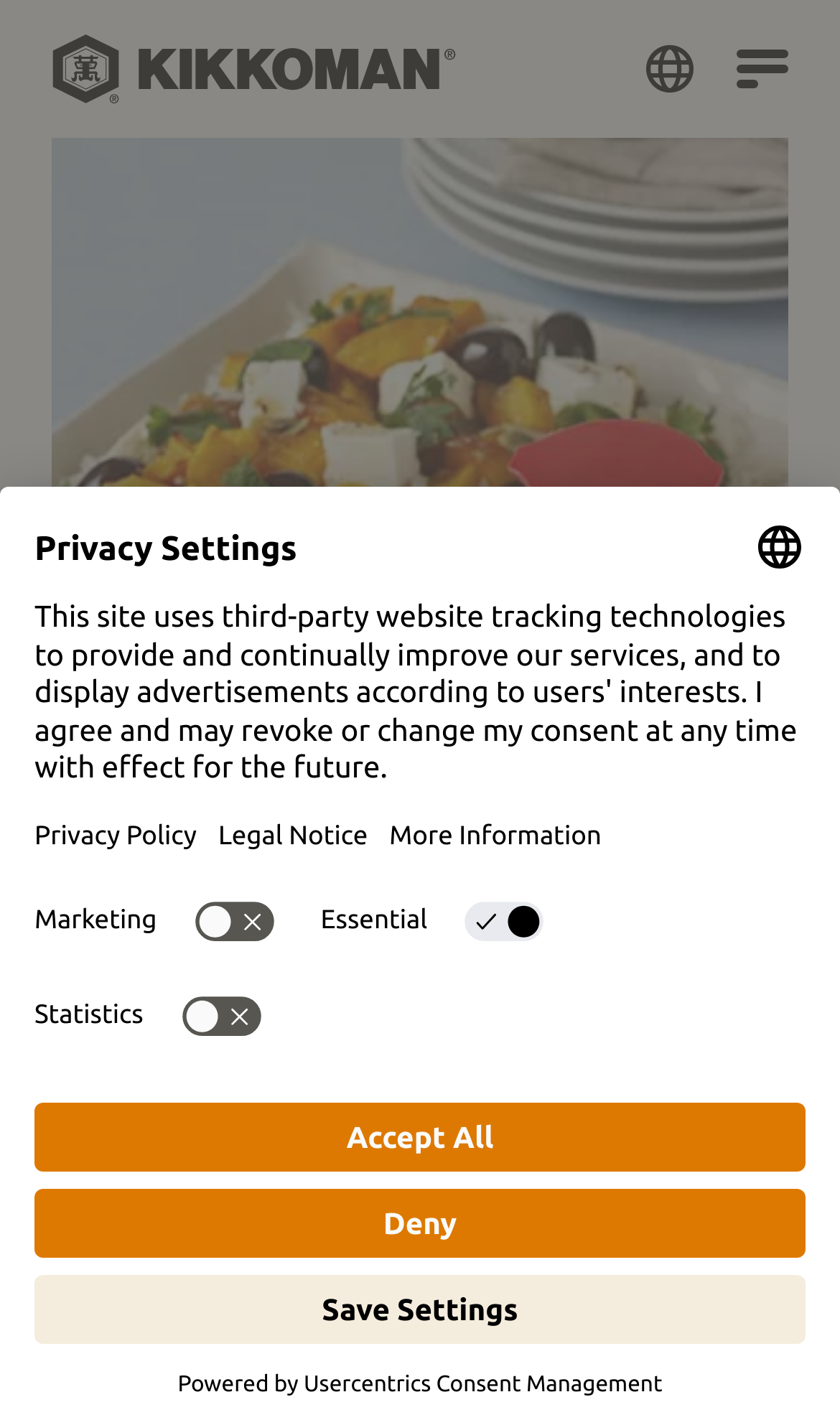How many types of cookies are there to manage?
Look at the image and answer the question with a single word or phrase.

3